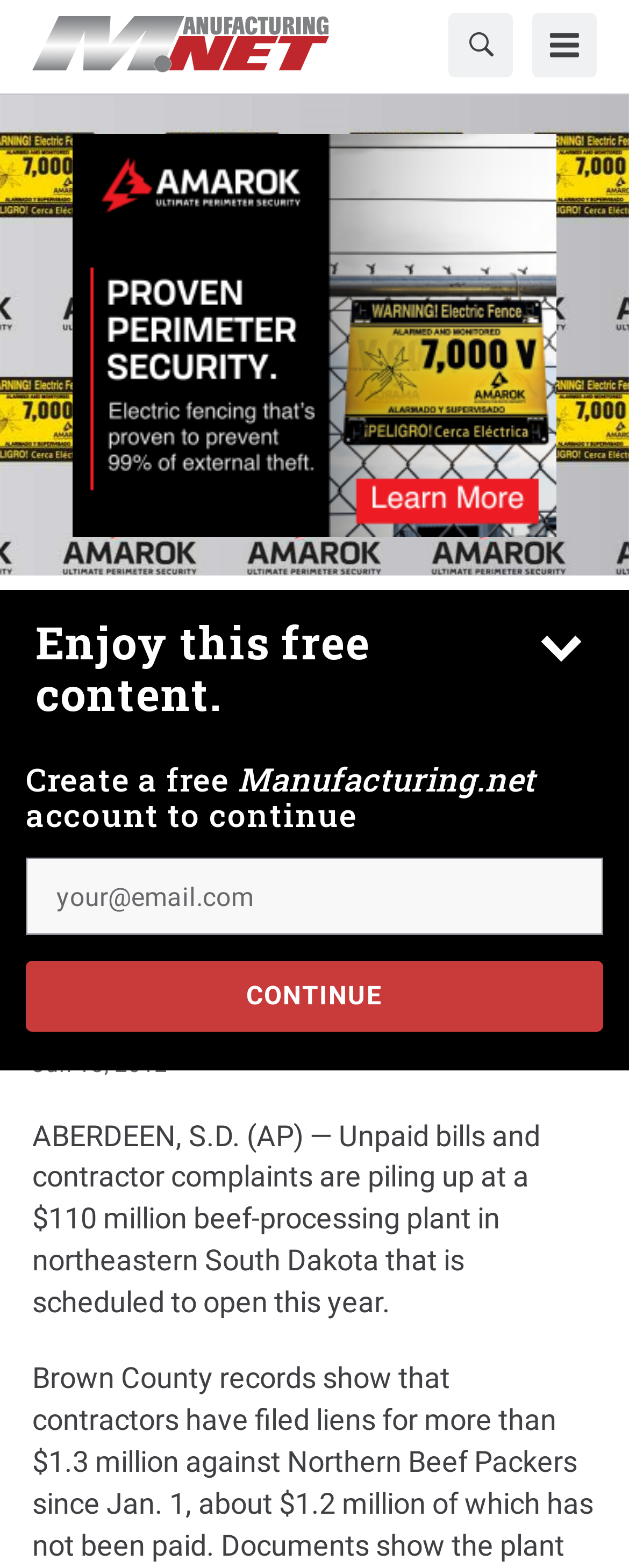Give a detailed explanation of the elements present on the webpage.

The webpage appears to be a news article from Manufacturing.net. At the top, there is a navigation menu with links to the website's main sections, including a search bar with a magnifying glass icon on the right. Below the navigation menu, there is a prominent link to "CLICK HERE FOR MORE INFORMATION" with an accompanying image.

The main content of the webpage is divided into two sections. On the left, there is a region with a heading that reads "Unpaid Bills Piling Up At New Beef-Processing Plant" and a brief summary of the article, which discusses unpaid bills and contractor complaints at a $110 million beef-processing plant in South Dakota. Below the summary, there is a date stamp indicating that the article was published on June 18, 2012.

On the right side of the webpage, there is a content meter with a button that encourages users to create a free account to continue reading the article. The button is accompanied by an image and a text box to input login credentials.

Throughout the webpage, there are several images, including the website's logo, icons for the search bar and toggle menu, and an image associated with the "CLICK HERE FOR MORE INFORMATION" link. Overall, the webpage has a clean and organized layout, making it easy to navigate and read the article.